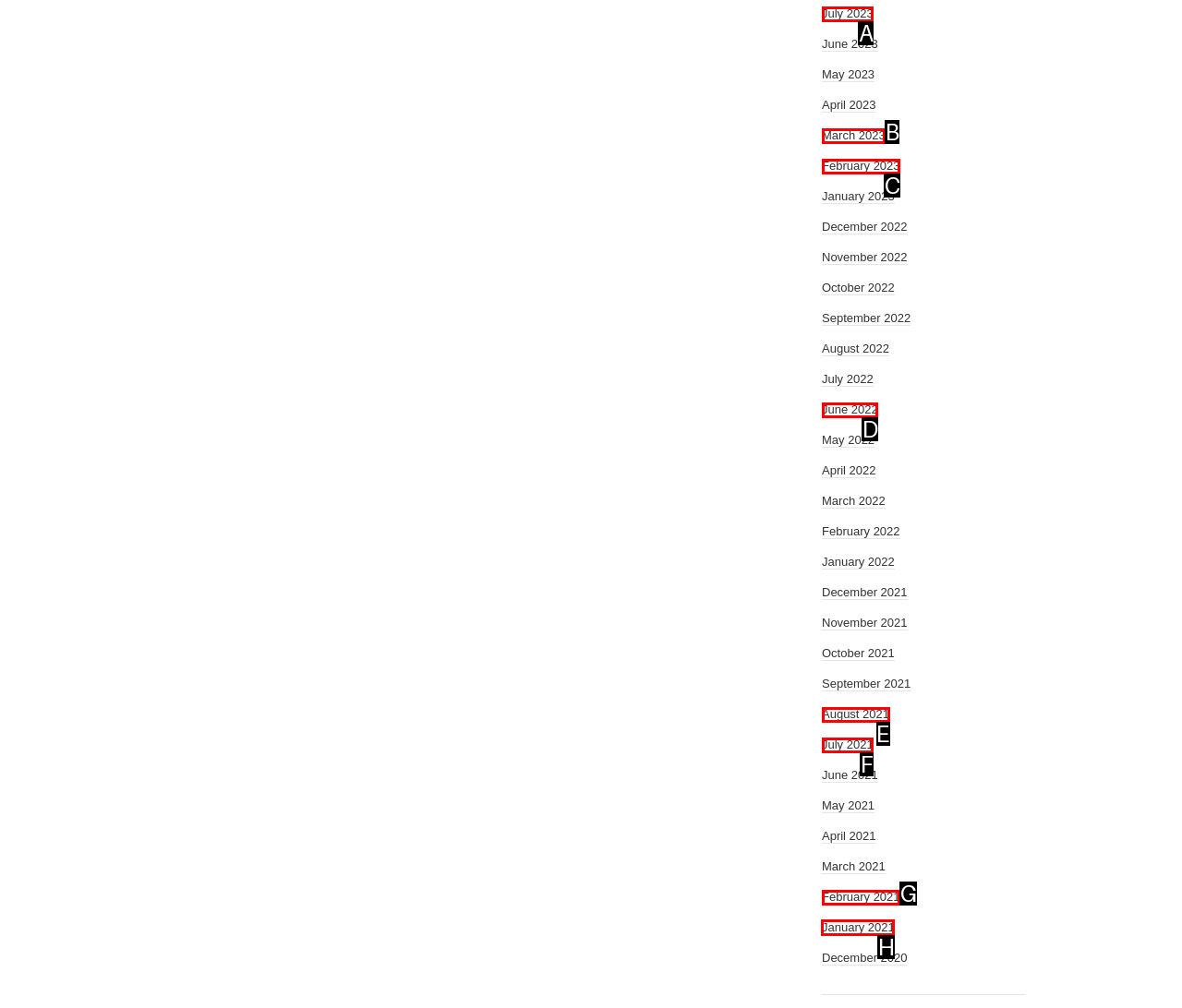Indicate which red-bounded element should be clicked to perform the task: Access January 2021 Answer with the letter of the correct option.

H